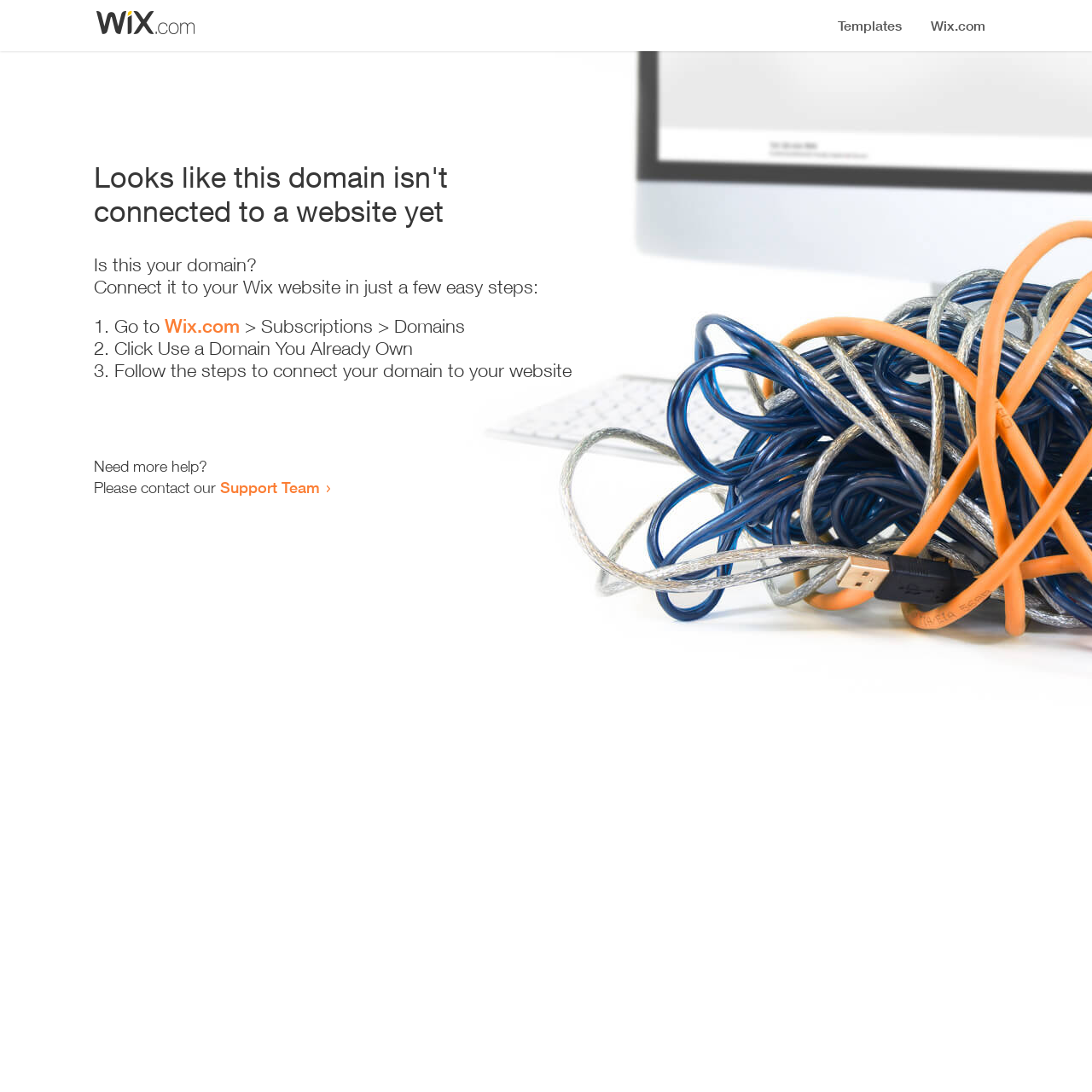Who can I contact for more help?
Using the image, answer in one word or phrase.

Support Team